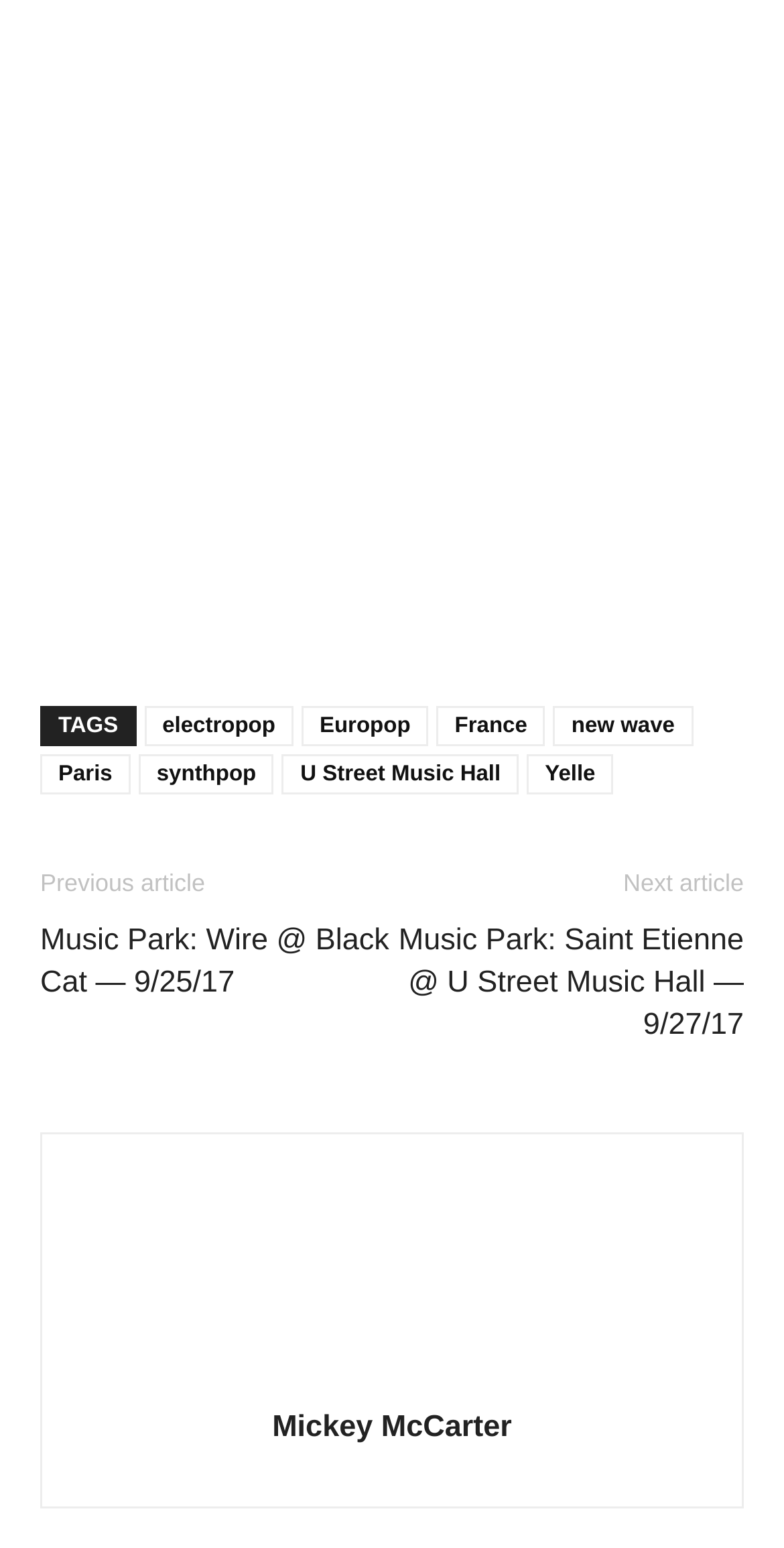Determine the bounding box coordinates for the clickable element to execute this instruction: "check the article by Mickey McCarter". Provide the coordinates as four float numbers between 0 and 1, i.e., [left, top, right, bottom].

[0.347, 0.911, 0.653, 0.933]